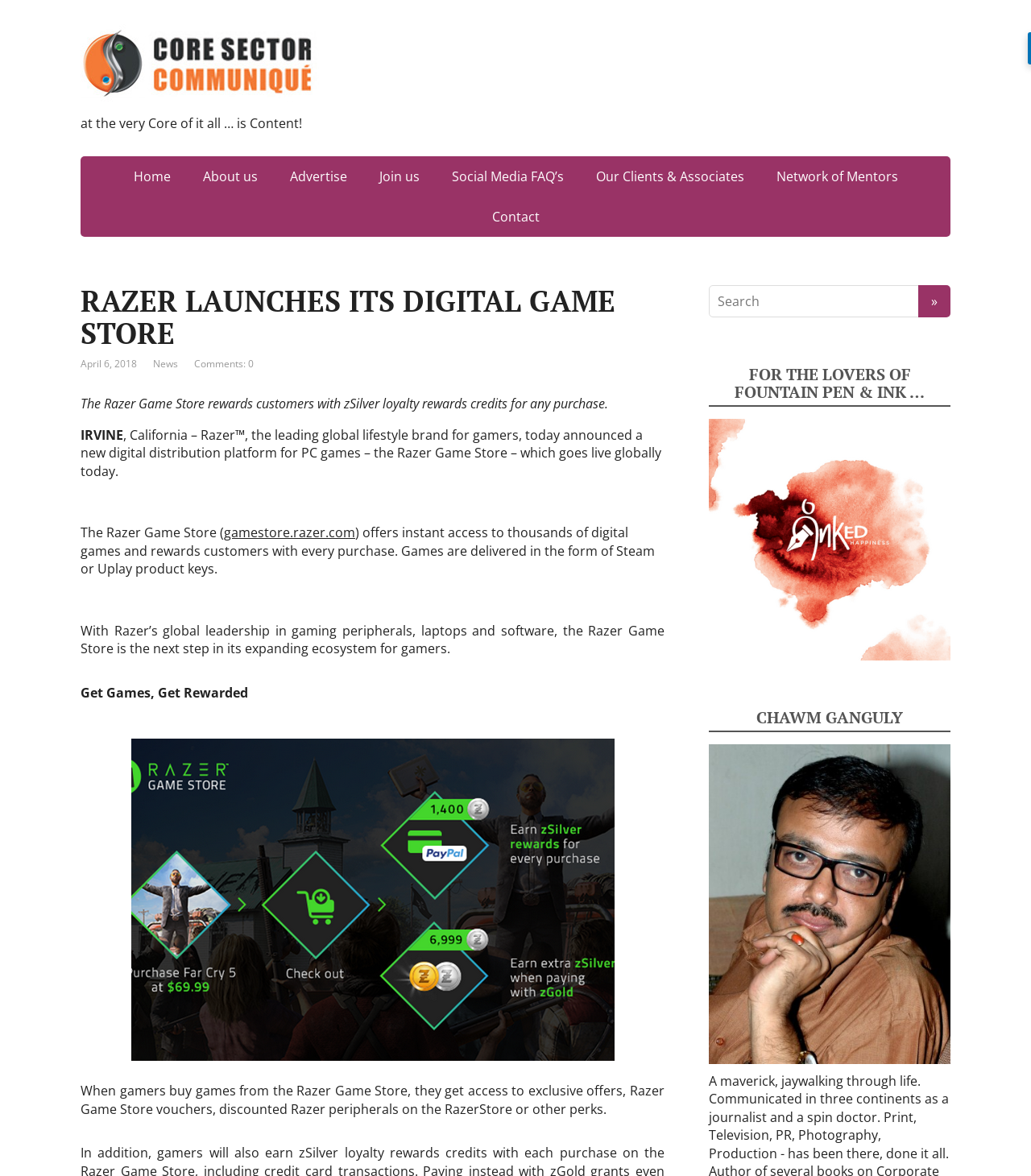Locate the bounding box coordinates of the area you need to click to fulfill this instruction: 'Check the latest news'. The coordinates must be in the form of four float numbers ranging from 0 to 1: [left, top, right, bottom].

[0.148, 0.303, 0.173, 0.315]